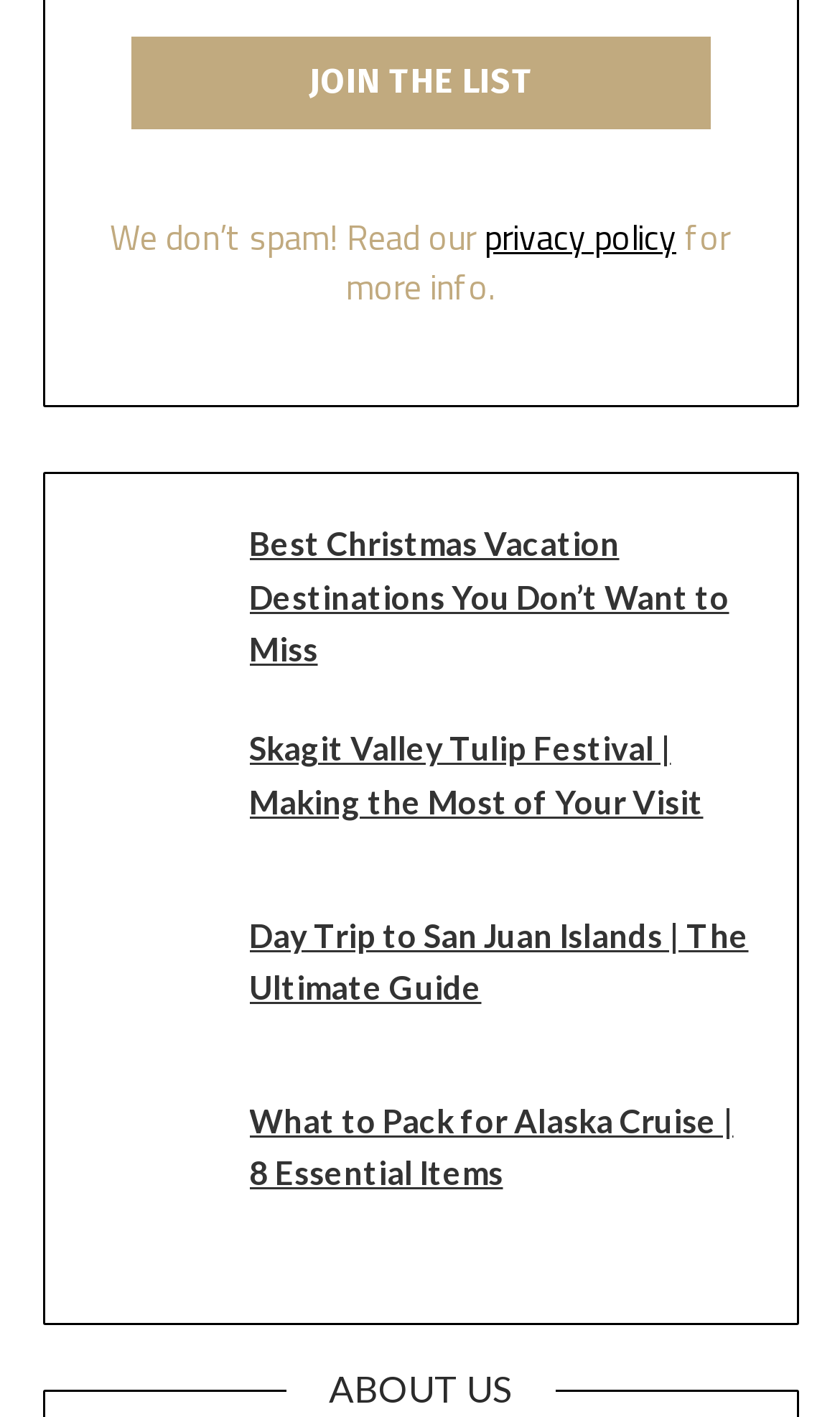What is the text on the button at the top?
Give a one-word or short phrase answer based on the image.

JOIN THE LIST